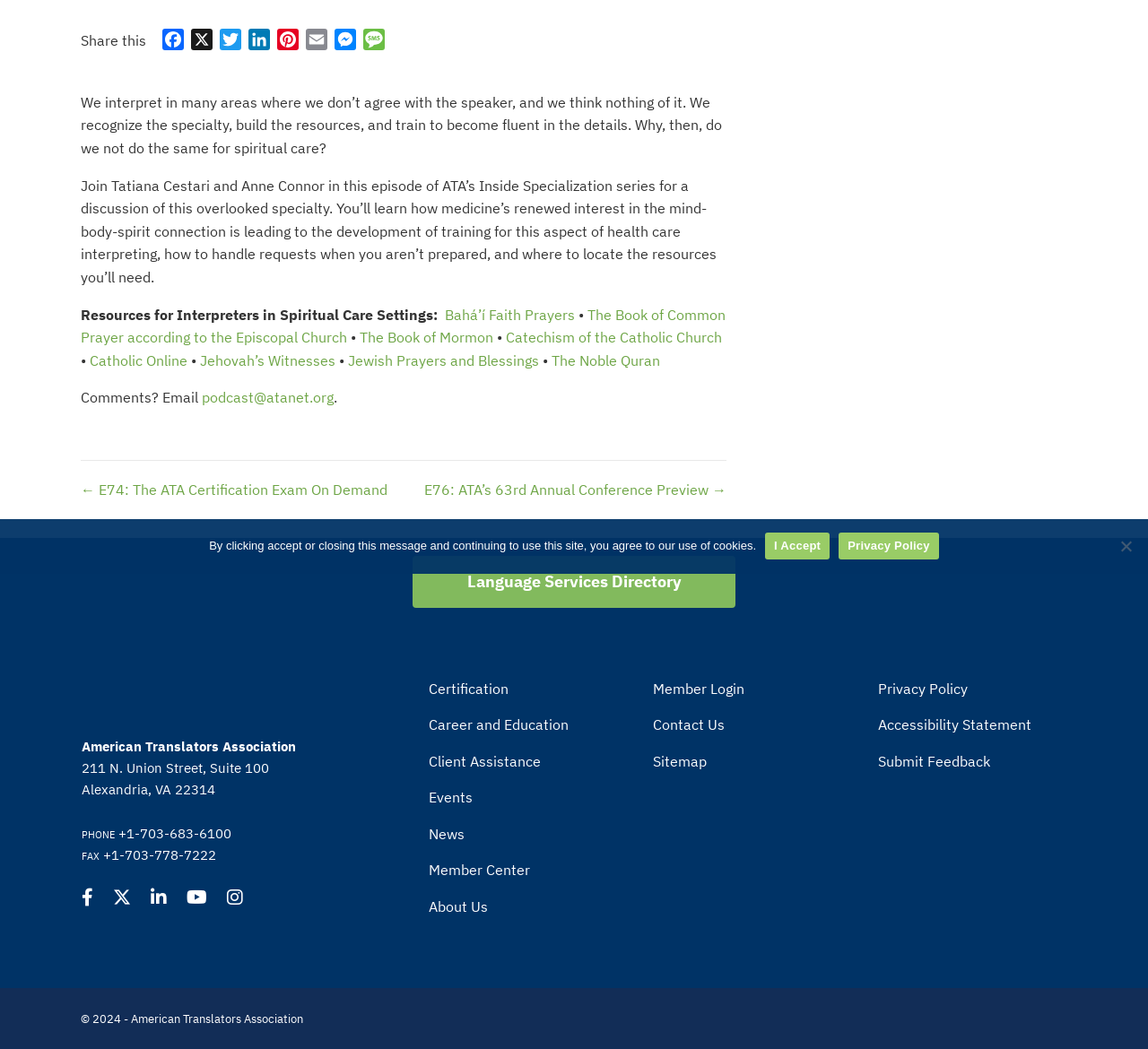Predict the bounding box of the UI element based on this description: "Events".

[0.373, 0.744, 0.538, 0.778]